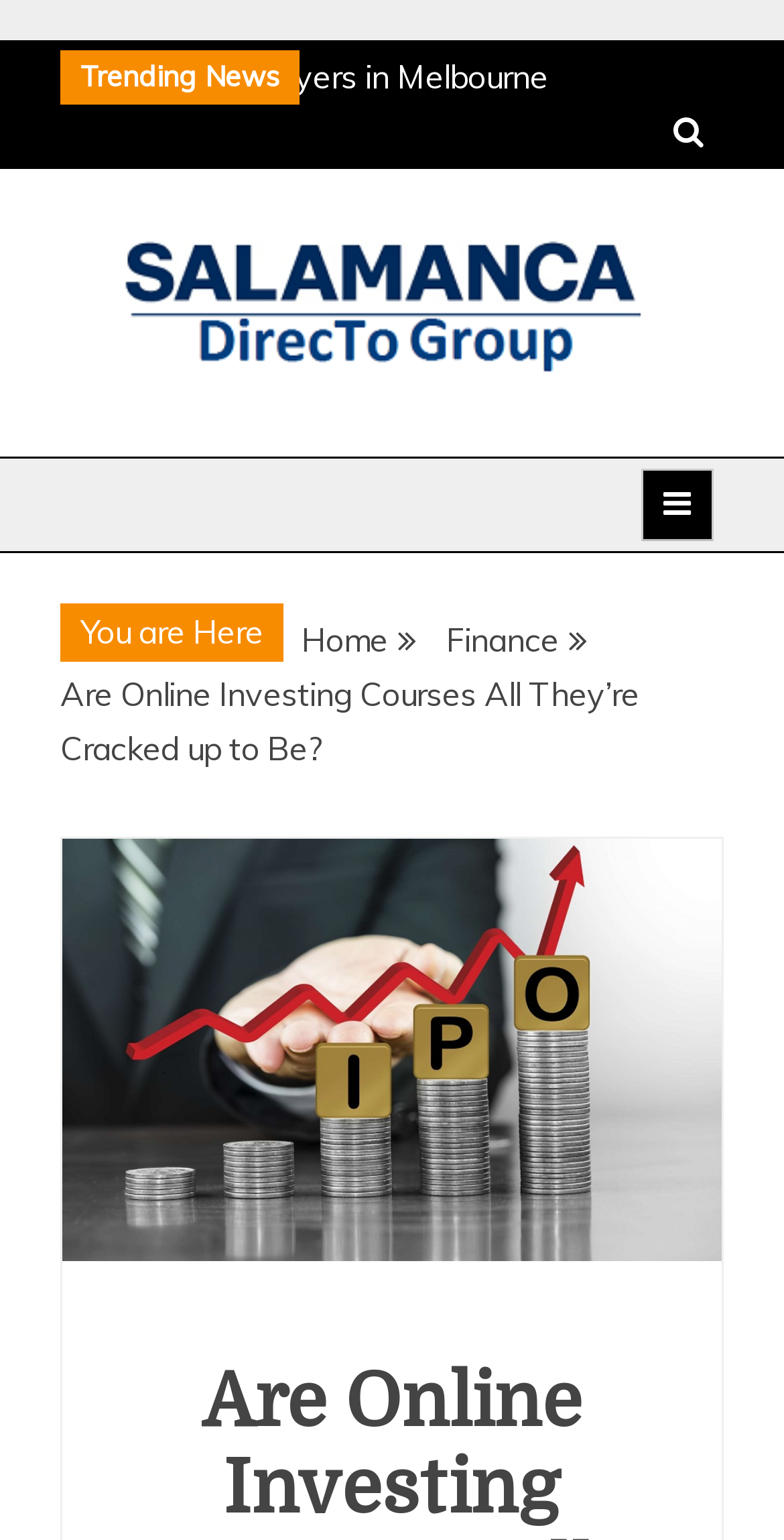Please pinpoint the bounding box coordinates for the region I should click to adhere to this instruction: "Search for something".

None